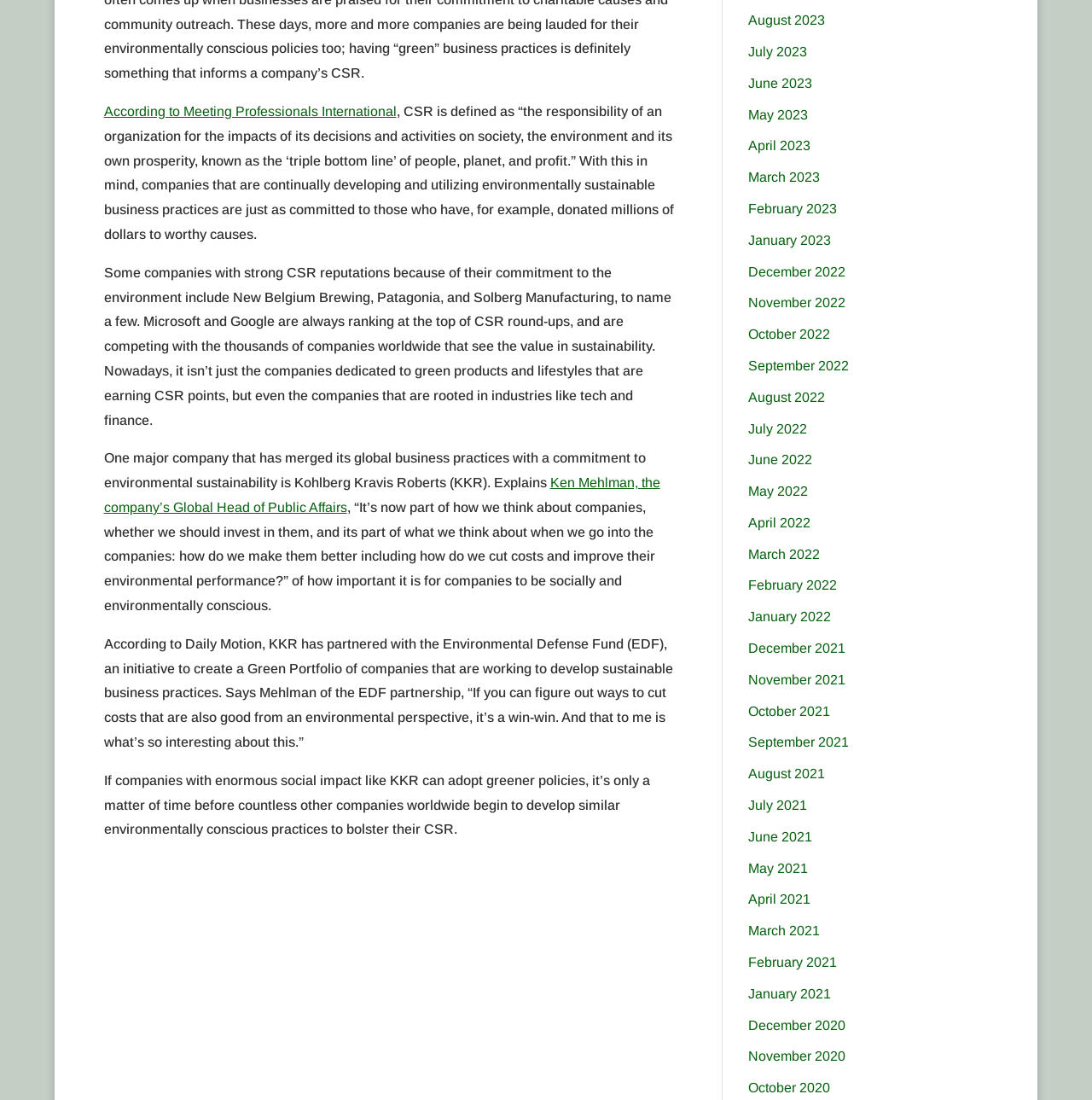Please locate the bounding box coordinates of the region I need to click to follow this instruction: "Learn about companies with strong CSR reputations".

[0.095, 0.241, 0.615, 0.388]